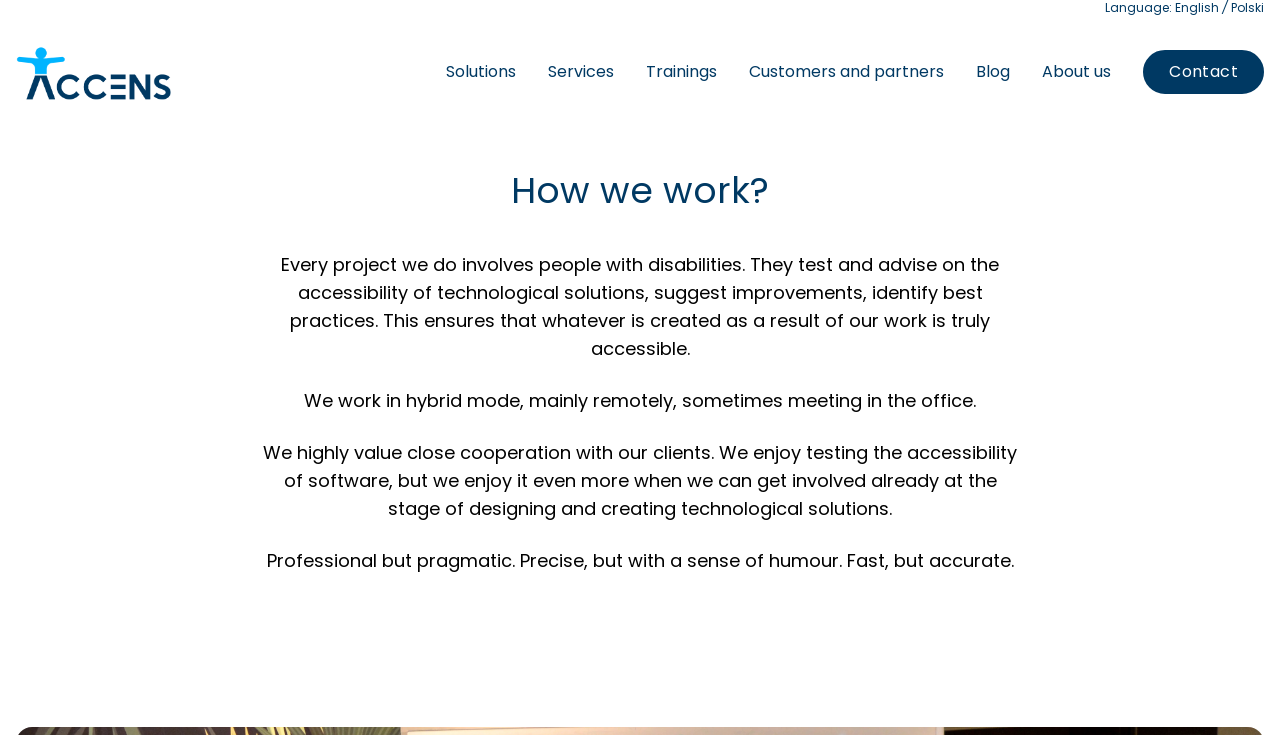Identify the bounding box coordinates of the clickable section necessary to follow the following instruction: "Get DIRECTIONS". The coordinates should be presented as four float numbers from 0 to 1, i.e., [left, top, right, bottom].

None